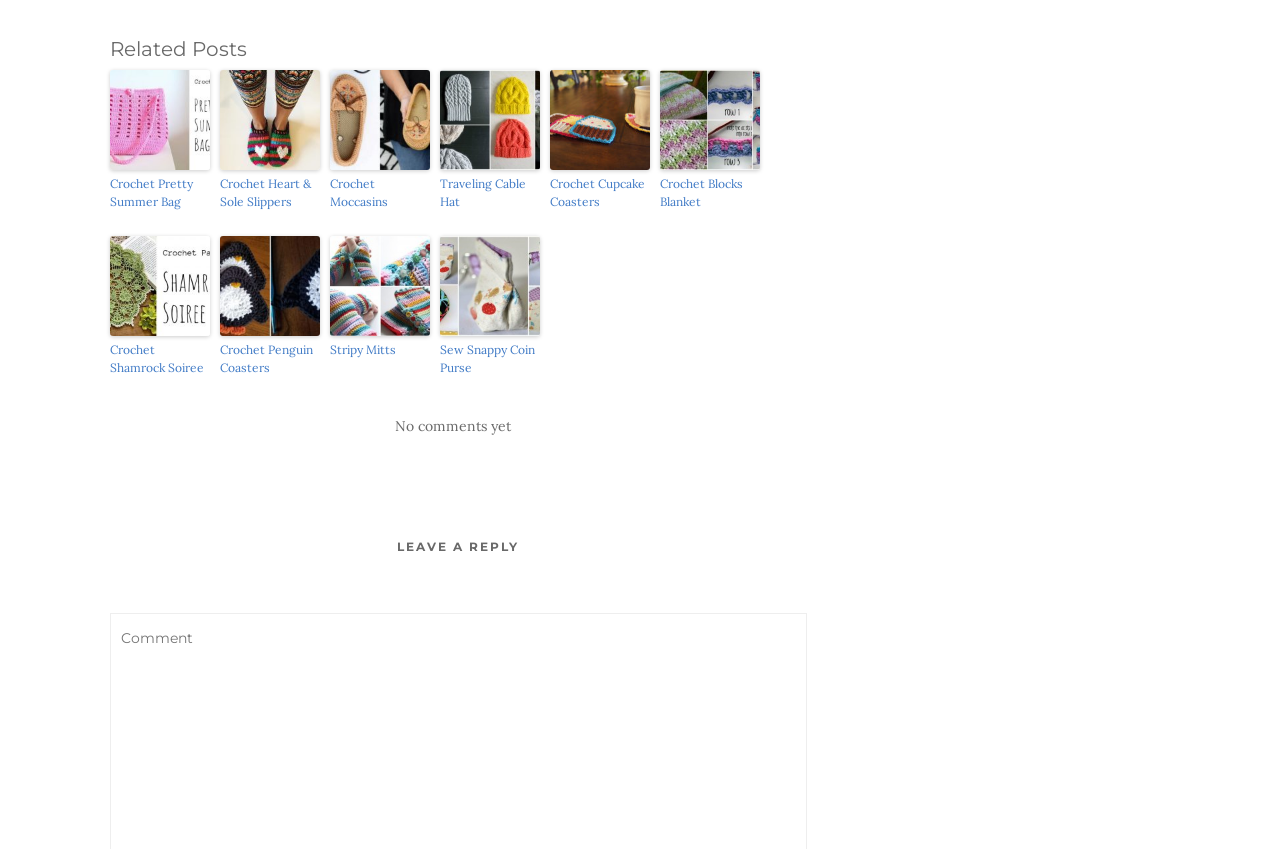Please determine the bounding box coordinates of the element's region to click for the following instruction: "View 'Traveling Cable Hat'".

[0.344, 0.082, 0.422, 0.2]